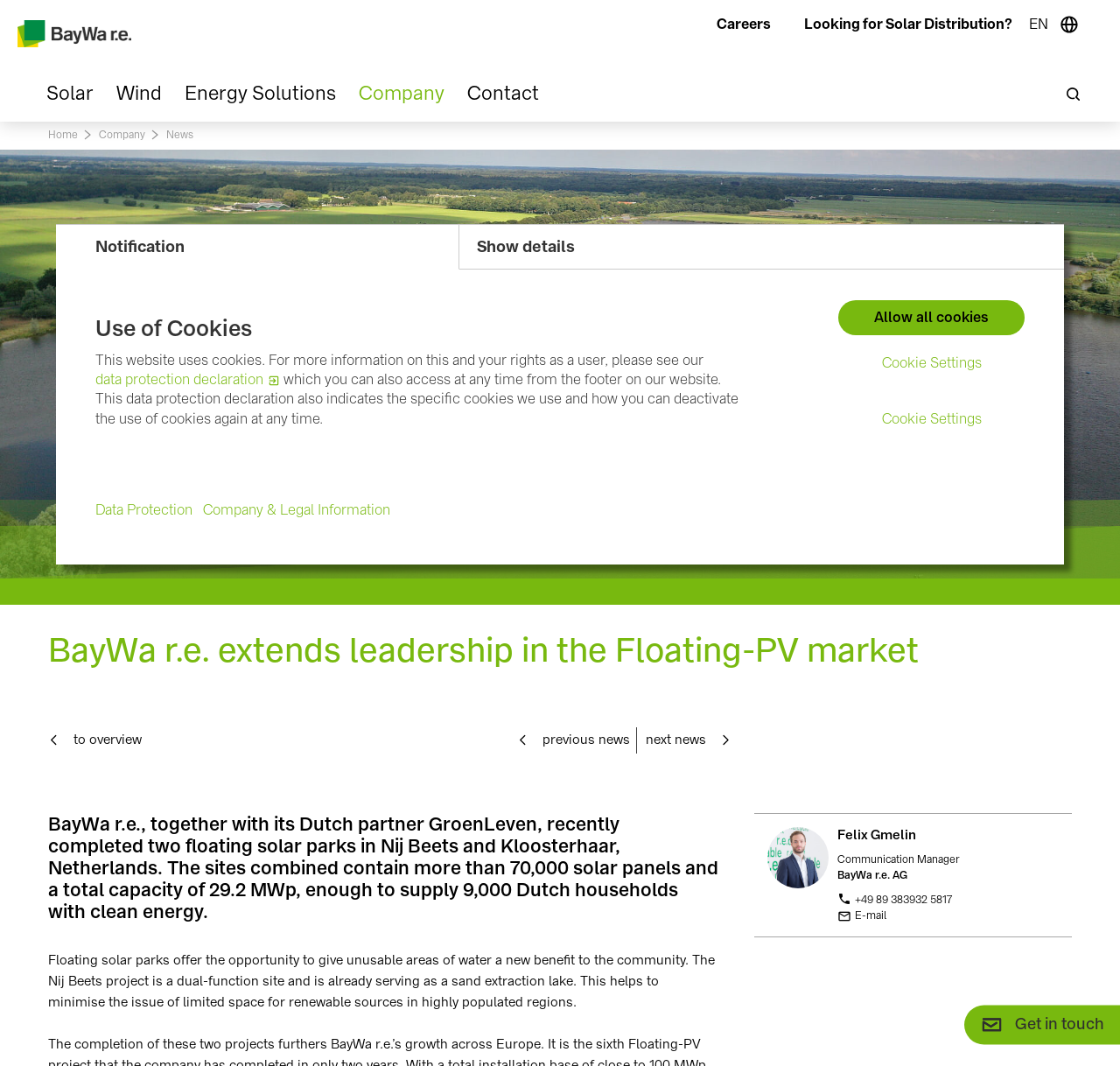Pinpoint the bounding box coordinates of the clickable element needed to complete the instruction: "Click on the 'Log in' button". The coordinates should be provided as four float numbers between 0 and 1: [left, top, right, bottom].

None